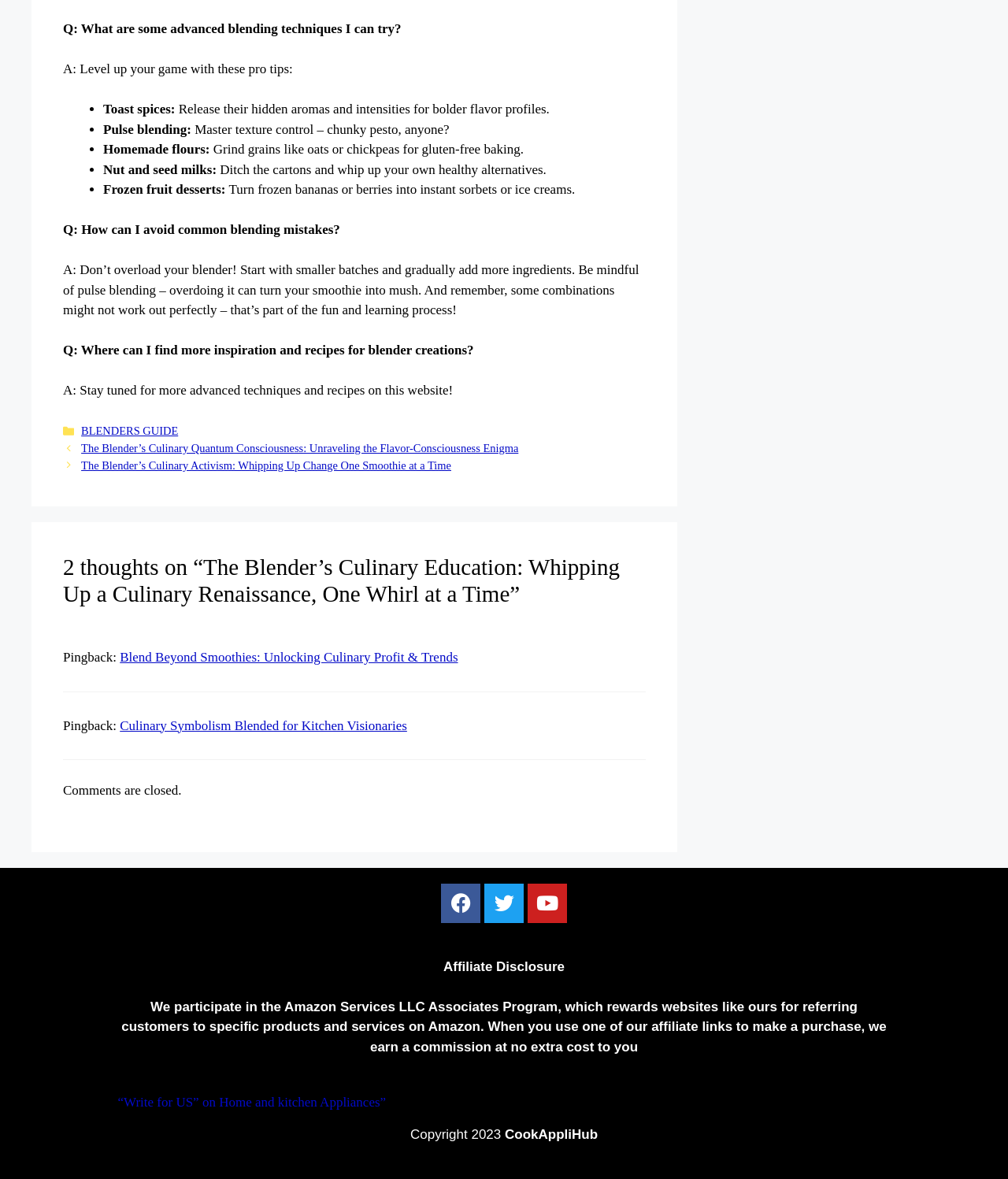Please locate the bounding box coordinates of the element's region that needs to be clicked to follow the instruction: "Click on BLENDERS GUIDE". The bounding box coordinates should be provided as four float numbers between 0 and 1, i.e., [left, top, right, bottom].

[0.081, 0.36, 0.177, 0.371]